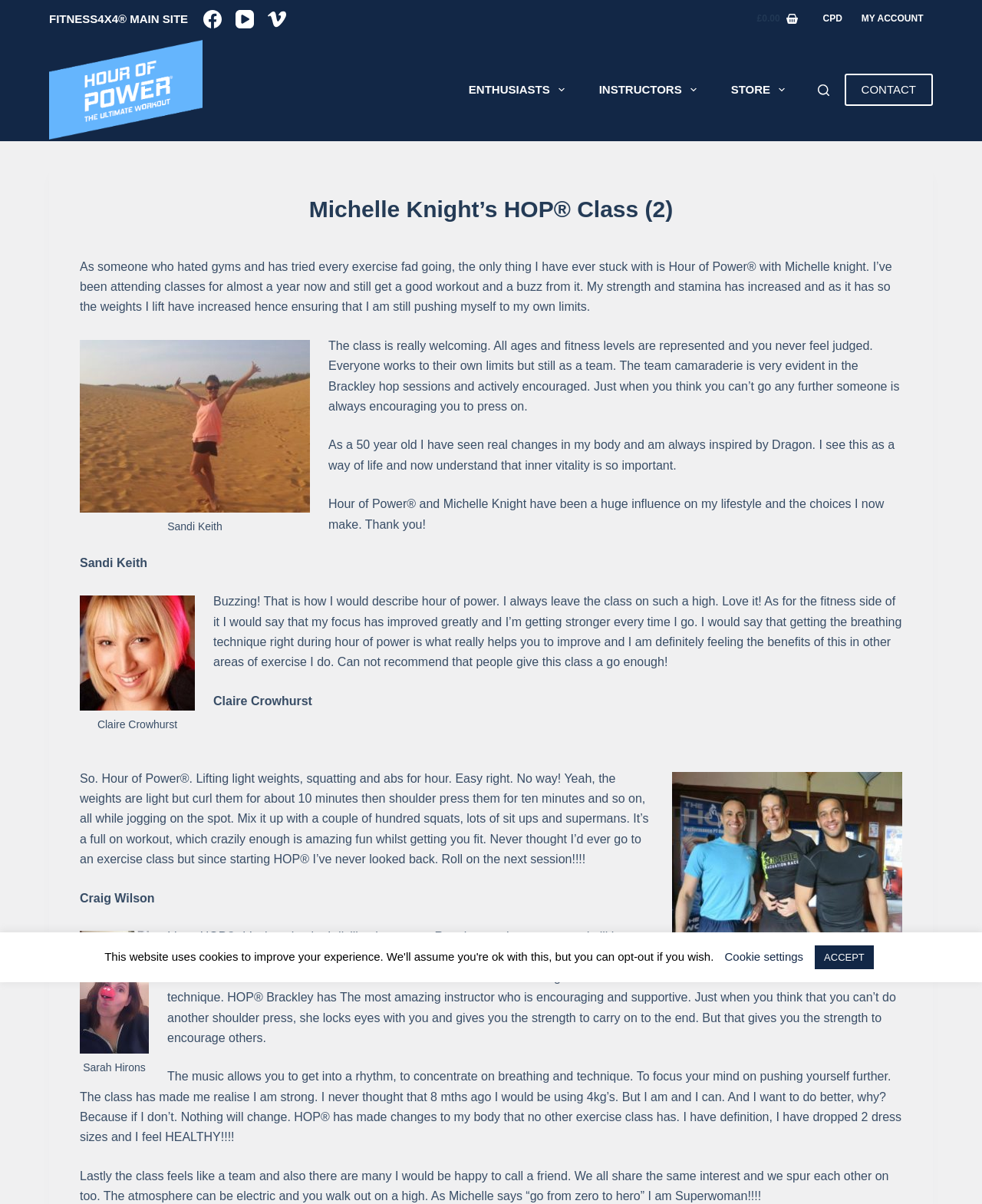Please use the details from the image to answer the following question comprehensively:
How many images are present in the webpage?

There are five images present in the webpage, which are images of people who have attended the Hour of Power fitness class. These images are accompanied by testimonials from the individuals.